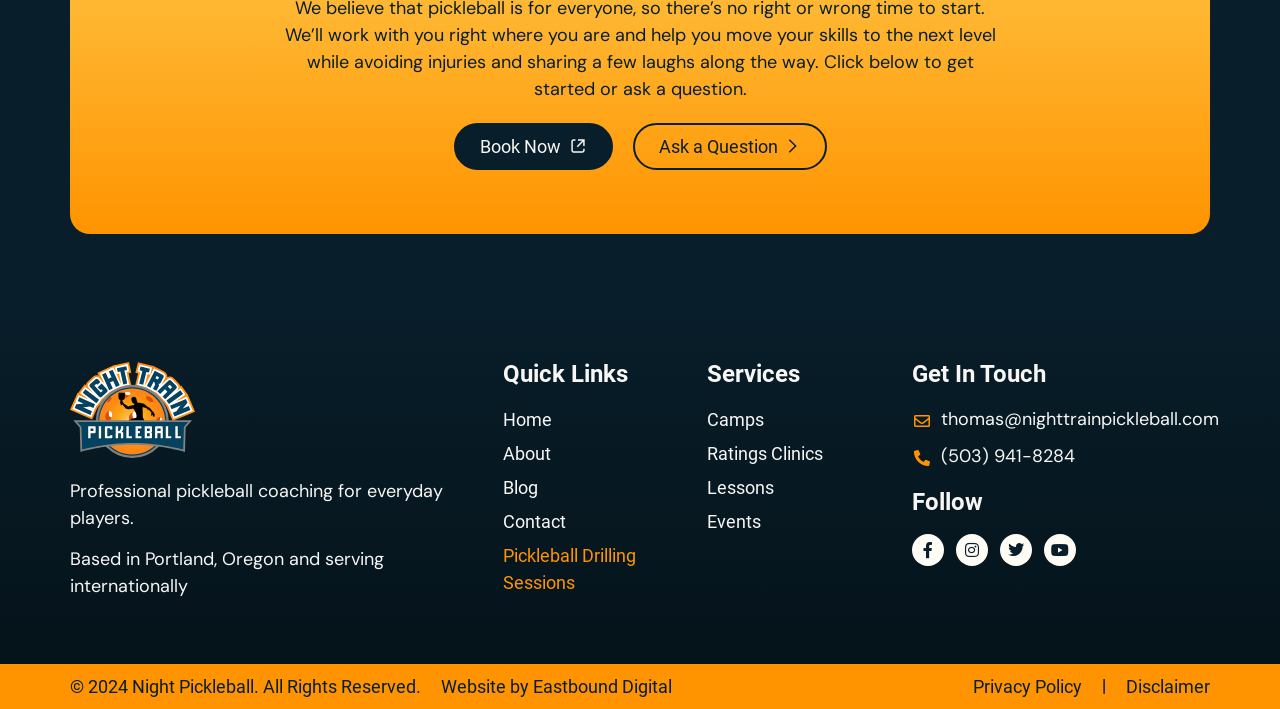Specify the bounding box coordinates of the area that needs to be clicked to achieve the following instruction: "Contact through email".

[0.712, 0.573, 0.945, 0.611]